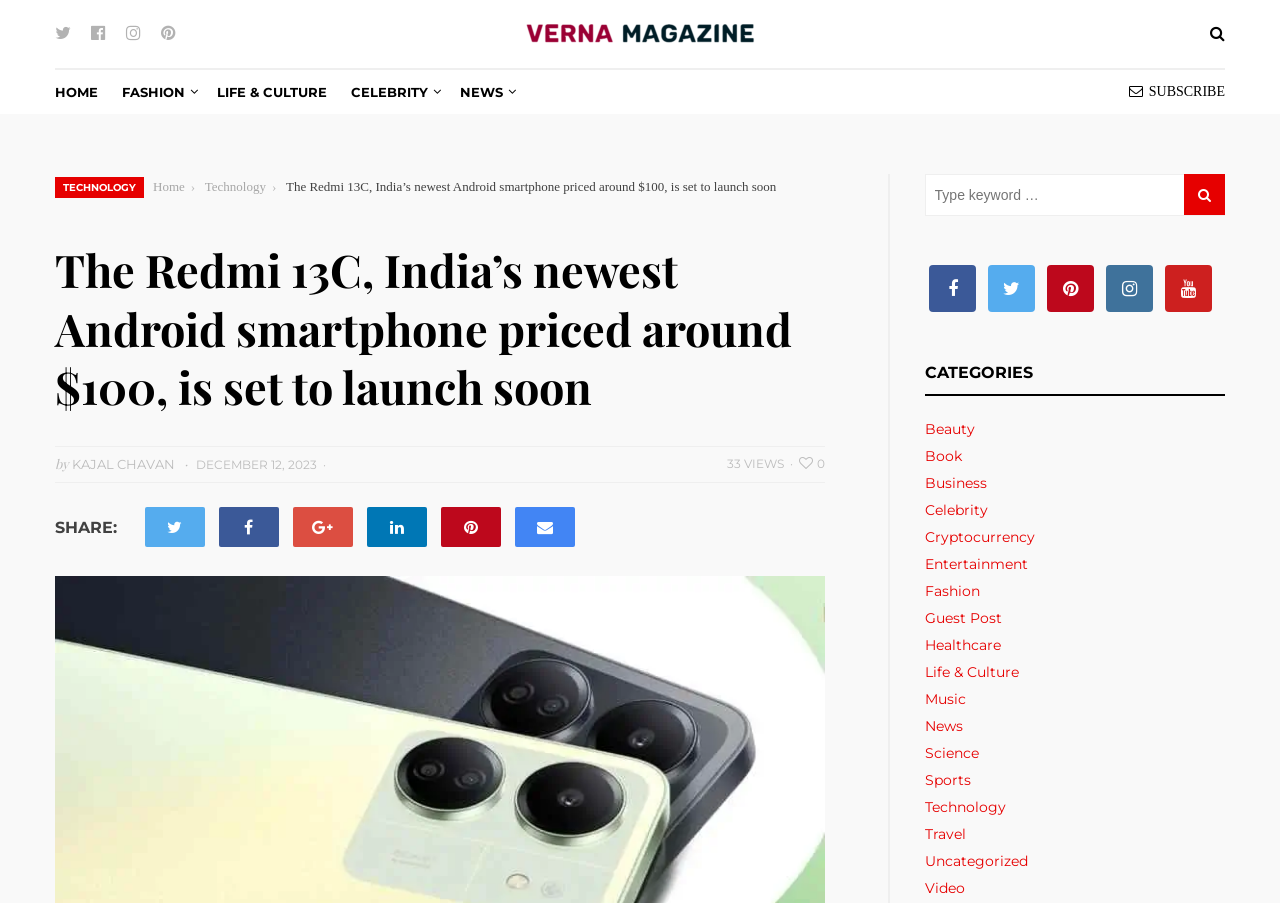What is the name of the magazine?
Use the screenshot to answer the question with a single word or phrase.

Verna Magazine